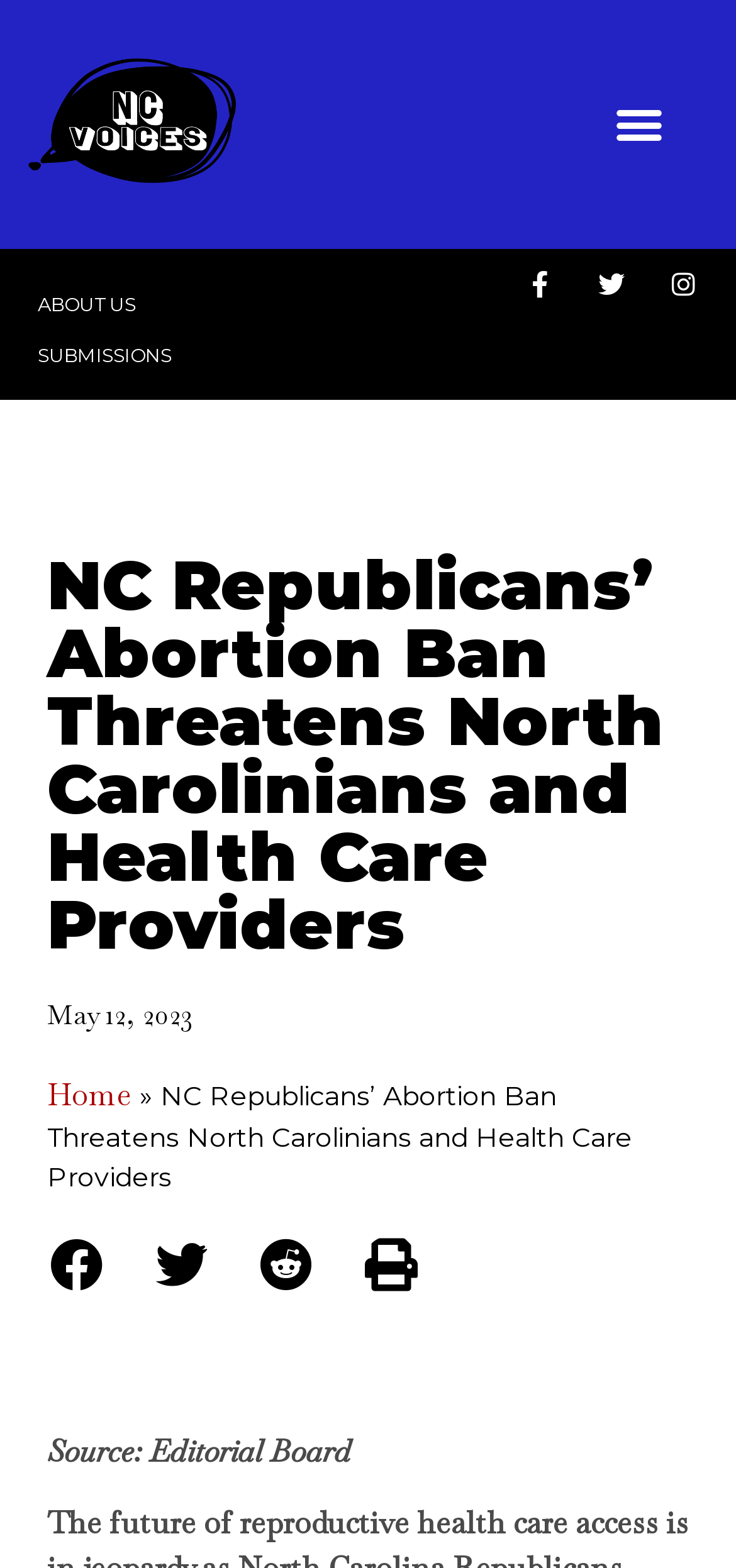Please answer the following question using a single word or phrase: 
What is the date of the article?

May 12, 2023